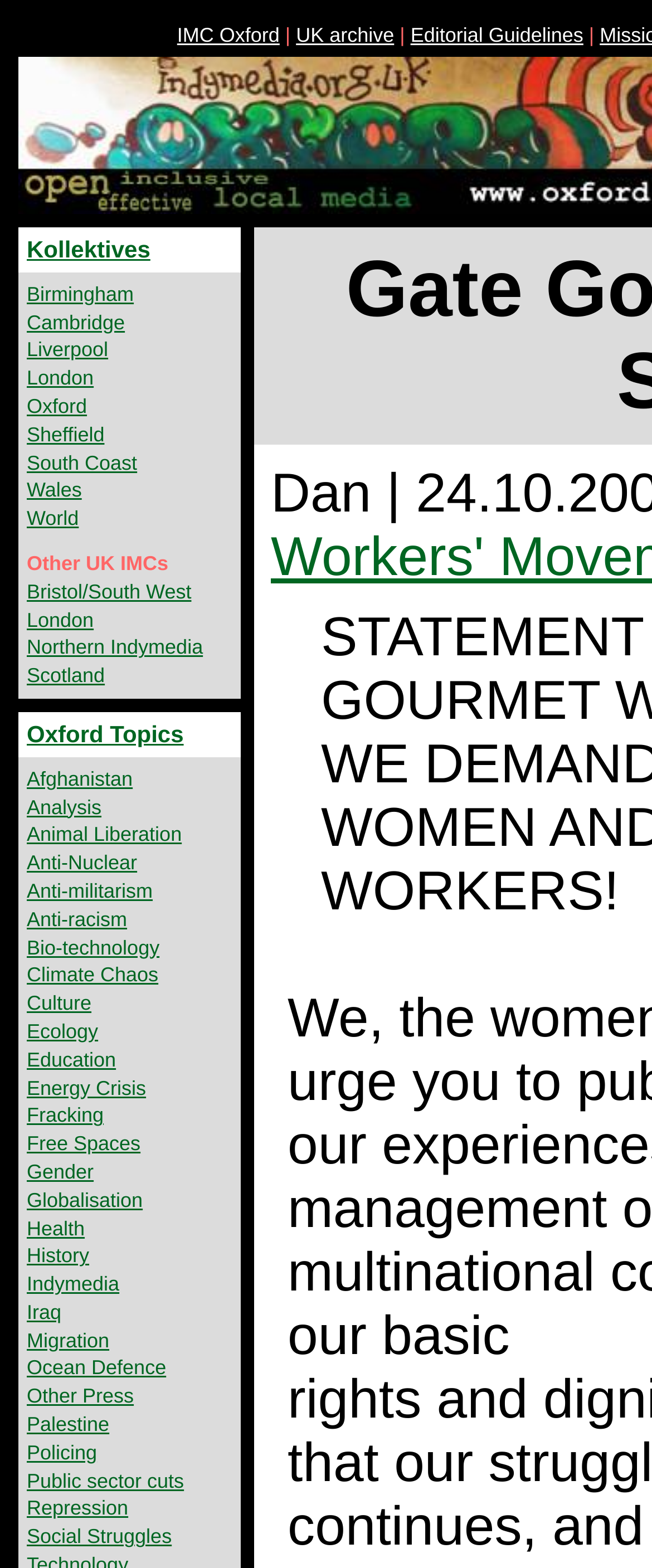Create an elaborate caption that covers all aspects of the webpage.

This webpage appears to be a portal for Indymedia, a collective of independent media organizations. At the top, there are three links: "IMC Oxford", "UK archive", and "Editorial Guidelines", followed by a vertical line. Below these links, there is a prominent heading "Kollektives" with a list of links to various cities and regions, including Birmingham, Cambridge, Liverpool, London, Oxford, Sheffield, South Coast, and Wales. 

To the right of the "Kollektives" section, there is a large heading "WORKERS!" in bold font. Below this, there is another section titled "Other UK IMCs" with links to Bristol/South West, London, Northern Indymedia, and Scotland.

Further down the page, there is a section titled "Oxford Topics" with a list of links to various topics, including Afghanistan, Analysis, Animal Liberation, Anti-Nuclear, Anti-militarism, Anti-racism, Bio-technology, Climate Chaos, Culture, Ecology, Education, Energy Crisis, Fracking, Free Spaces, Gender, Globalisation, Health, History, Indymedia, Iraq, Migration, Ocean Defence, Other Press, Palestine, Policing, Public sector cuts, Repression, and Social Struggles.